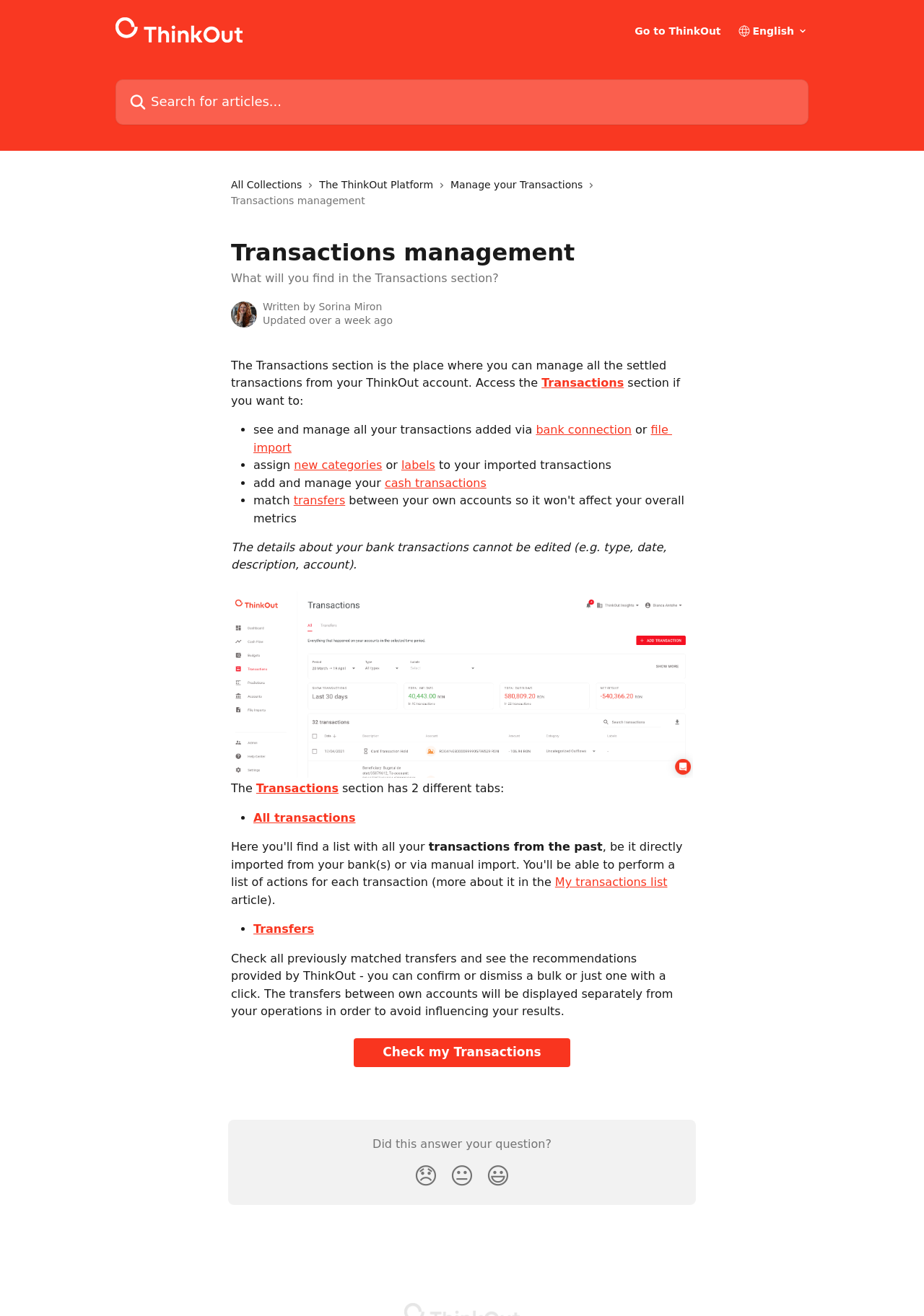Locate the bounding box coordinates of the area that needs to be clicked to fulfill the following instruction: "Search for articles". The coordinates should be in the format of four float numbers between 0 and 1, namely [left, top, right, bottom].

[0.125, 0.06, 0.875, 0.095]